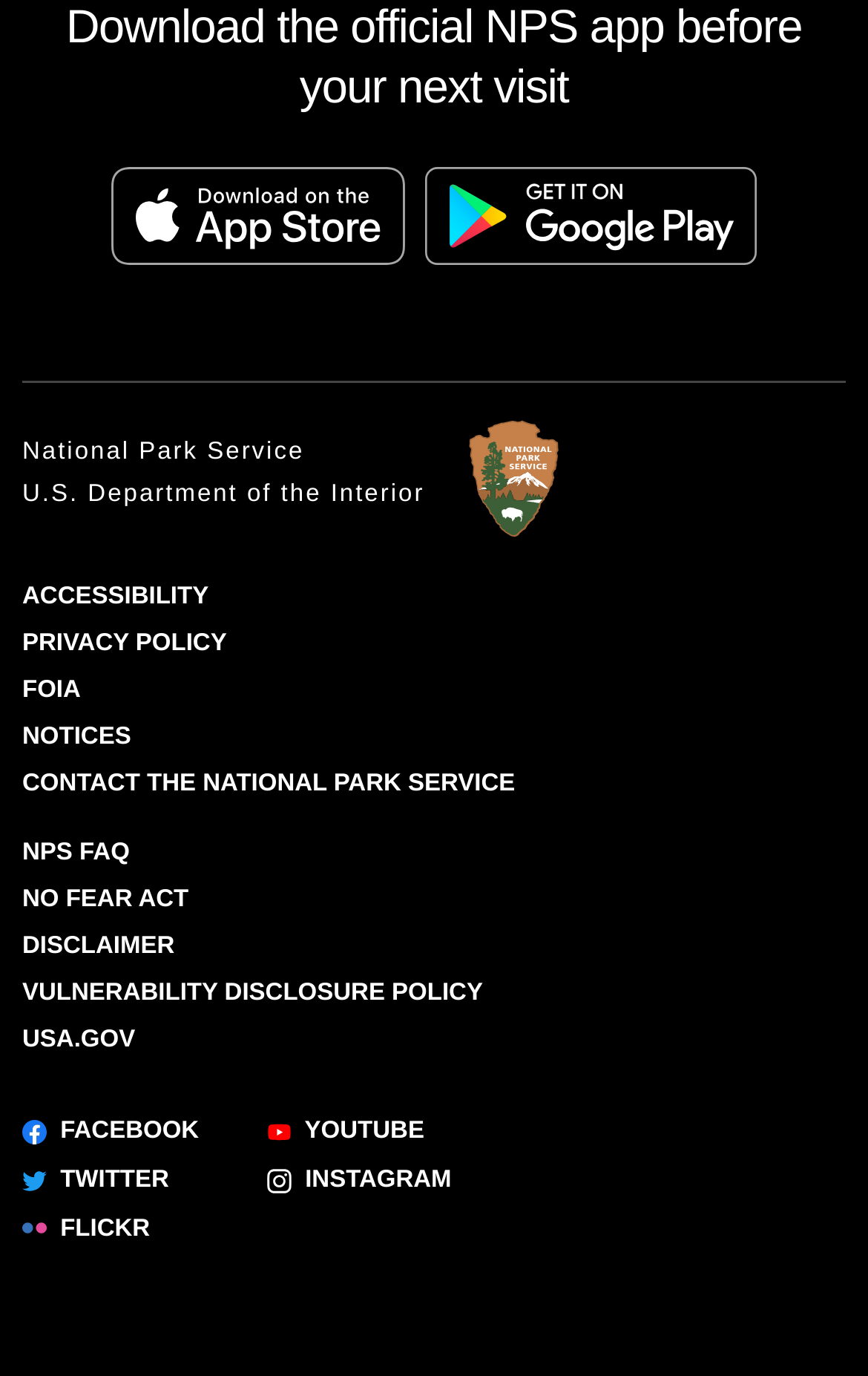Mark the bounding box of the element that matches the following description: "Contact The National Park Service".

[0.026, 0.56, 0.593, 0.579]